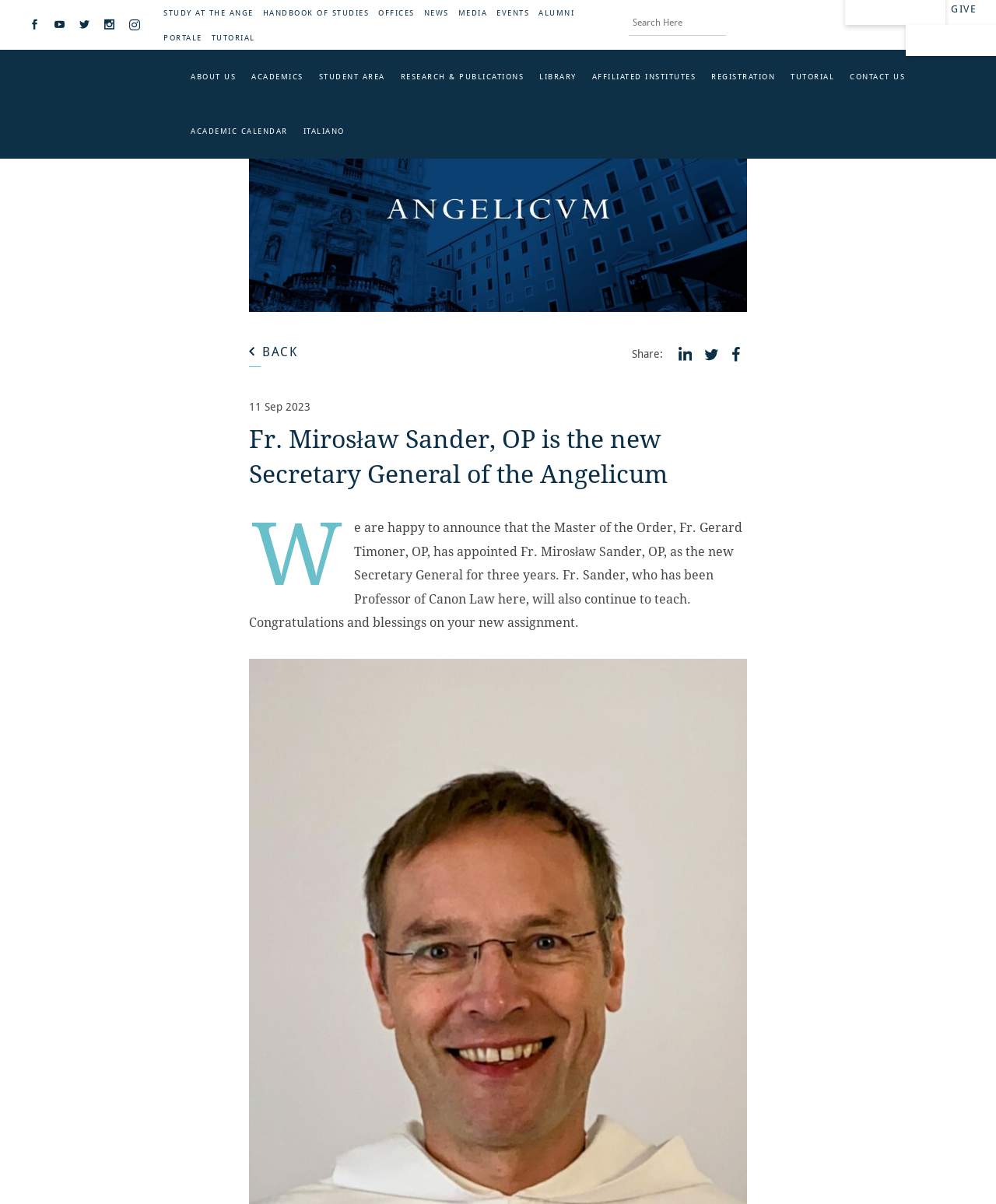Write a detailed summary of the webpage, including text, images, and layout.

The webpage is about Fr. Mirosław Sander, OP, who has been appointed as the new Secretary General of the Angelicum. At the top, there are several links to different sections of the website, including "STUDY AT THE ANGE", "HANDBOOK OF STUDIES", "OFFICES", "NEWS", "MEDIA", "EVENTS", "ALUMNI", and "PORTALE". Below these links, there is a search bar with a "SEARCH" label and a textbox to input search queries.

On the left side, there is a vertical menu with links to various pages, including "ABOUT US", "ACADEMICS", "STUDENT AREA", "RESEARCH & PUBLICATIONS", "LIBRARY", "AFFILIATED INSTITUTES", "REGISTRATION", "TUTORIAL", and "CONTACT US". 

The main content of the webpage is an announcement about Fr. Mirosław Sander's appointment, which includes a heading, a paragraph of text, and a congratulatory message. The announcement is accompanied by a "BACK" button with an arrow icon and social media sharing links, including Twitter and Facebook, with their respective icons.

At the bottom of the page, there is a date "11 Sep 2023" and a "REGISTER HERE" link.